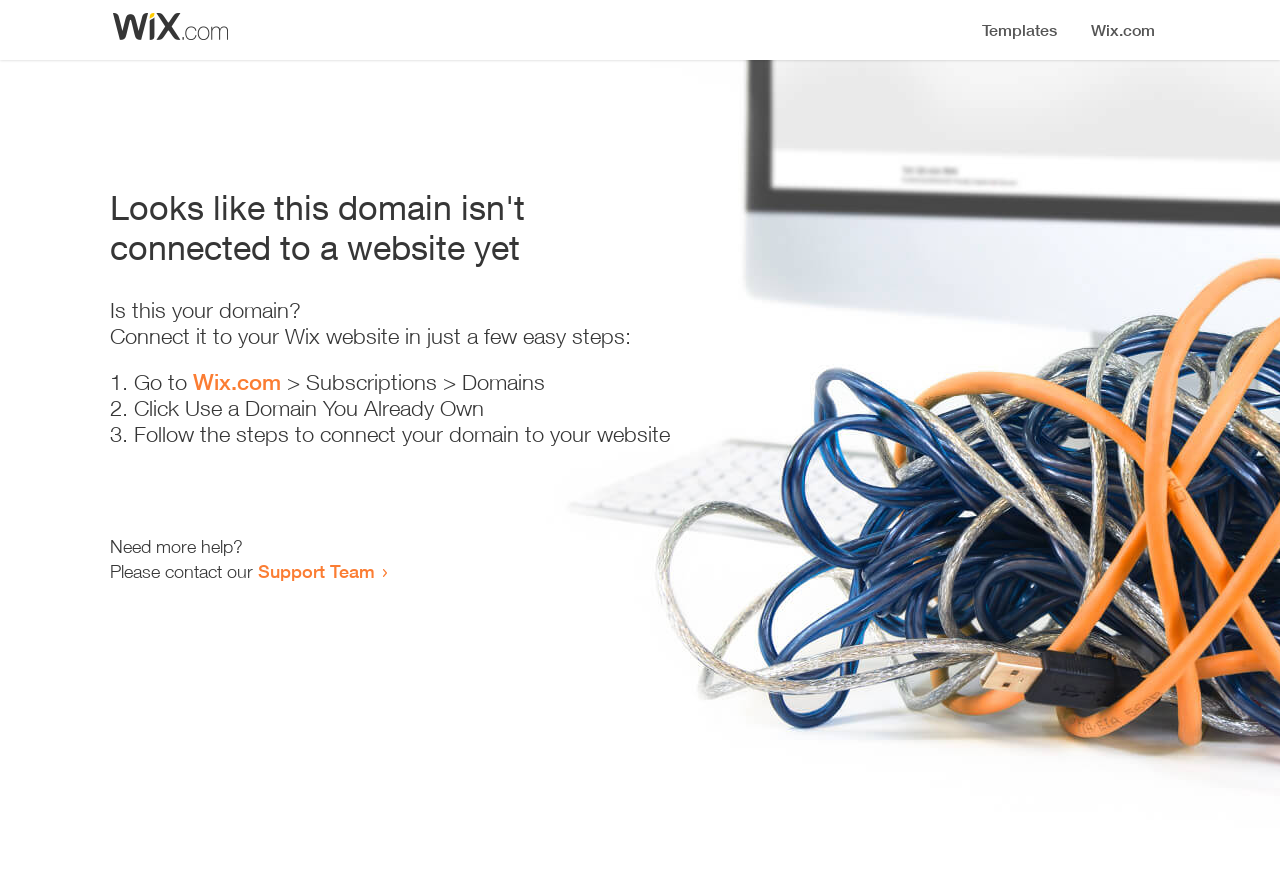What is the main heading of this webpage? Please extract and provide it.

Looks like this domain isn't
connected to a website yet